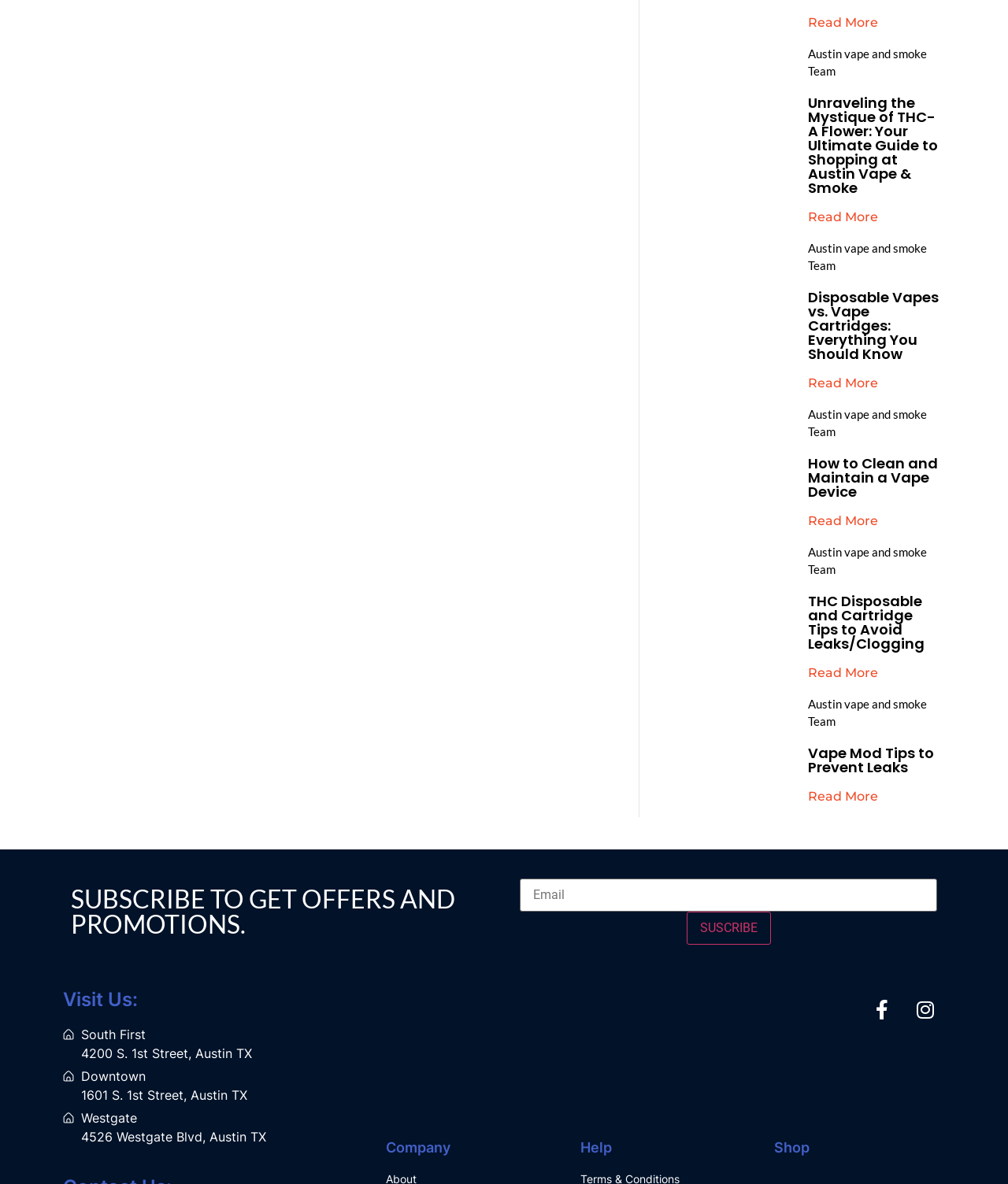Please provide a detailed answer to the question below by examining the image:
What social media platforms are linked on this webpage?

The webpage has links to Facebook and Instagram, represented by their respective icons, allowing users to visit the website's social media profiles.